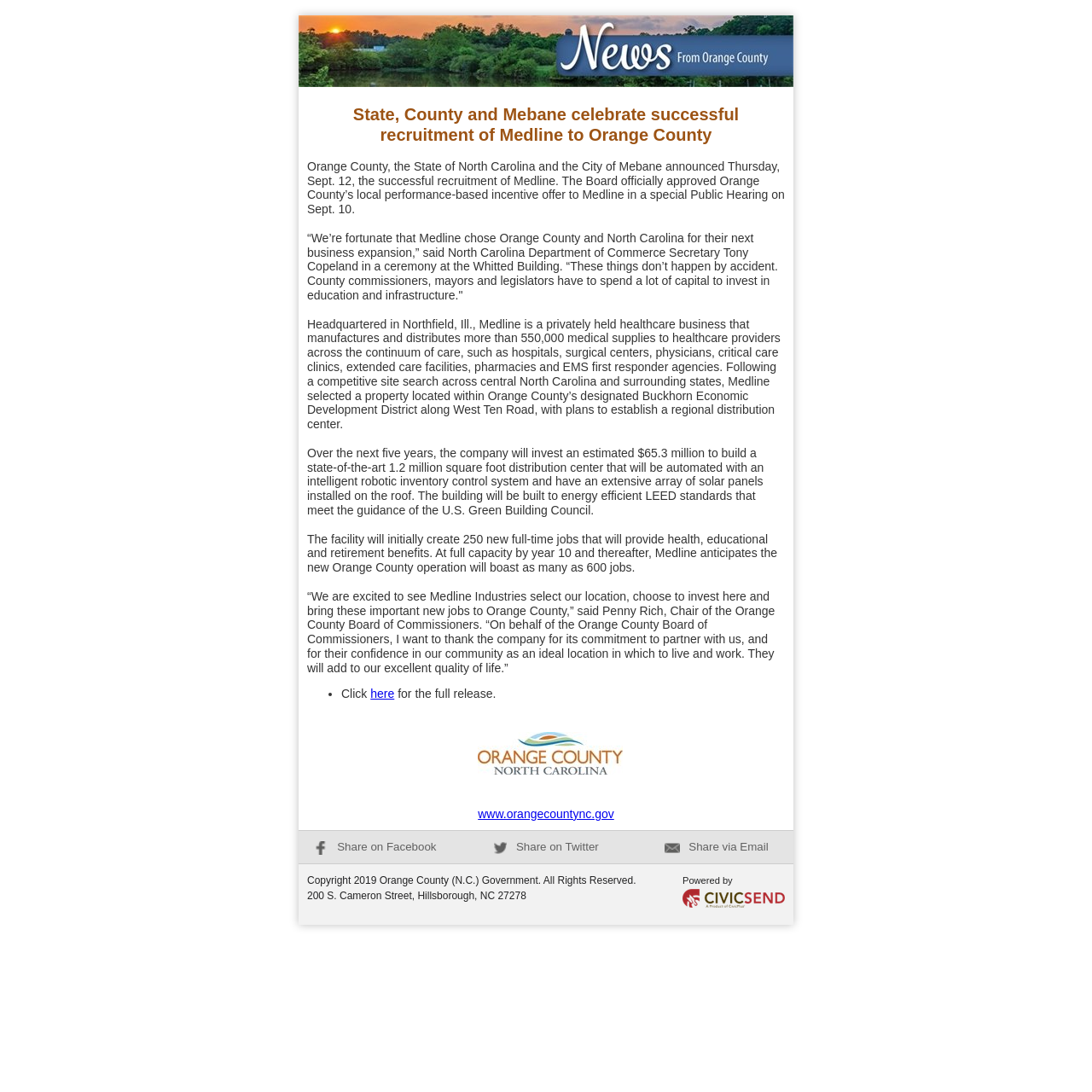Please give the bounding box coordinates of the area that should be clicked to fulfill the following instruction: "Click the Orange County logo". The coordinates should be in the format of four float numbers from 0 to 1, i.e., [left, top, right, bottom].

[0.43, 0.669, 0.57, 0.723]